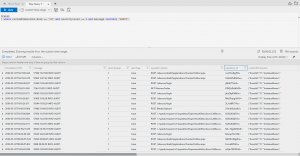Refer to the image and answer the question with as much detail as possible: What is the purpose of monitoring logs and traces?

The caption hints at the relevance of log monitoring in maintaining optimal system performance, suggesting that the purpose of monitoring logs and traces is to ensure the system is running efficiently.